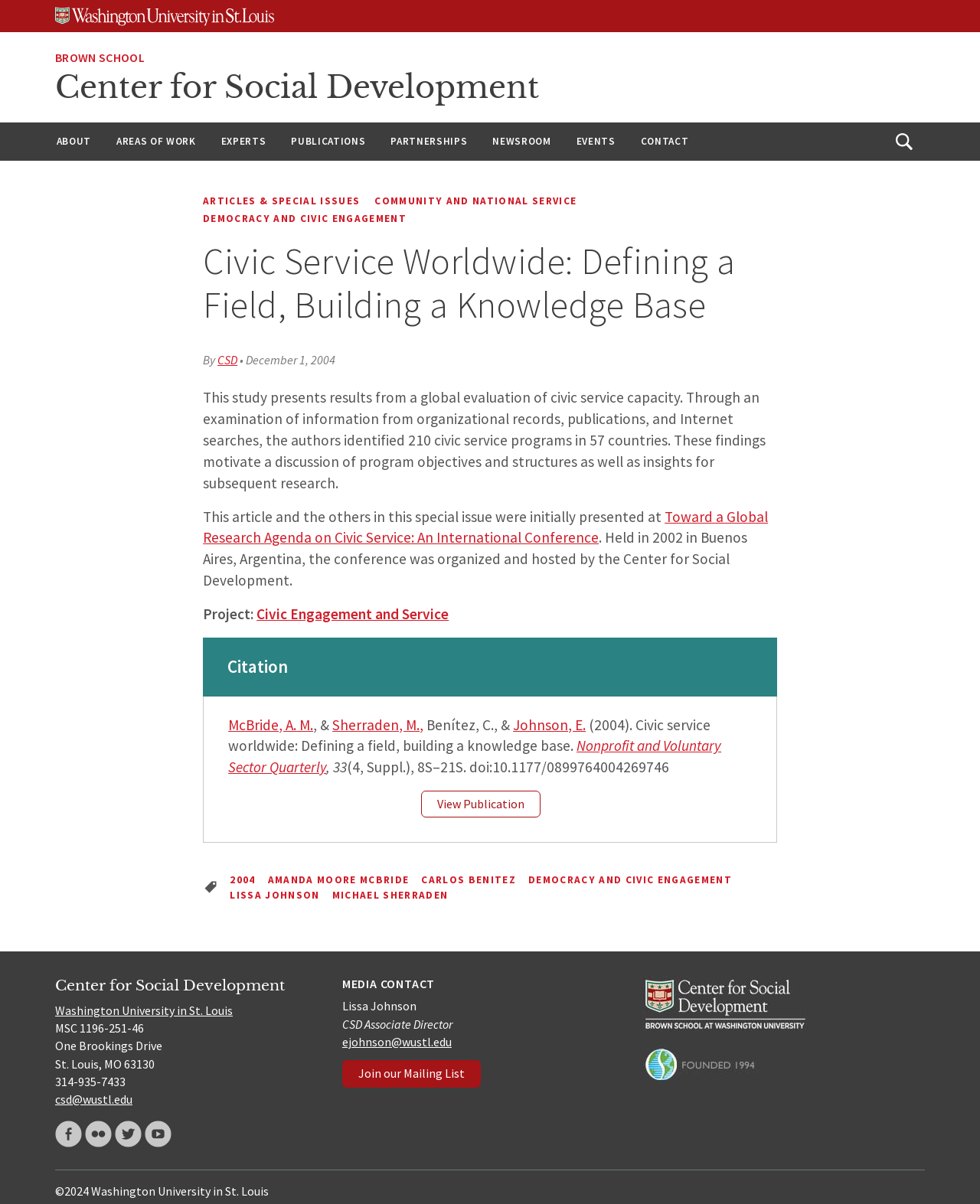Determine the bounding box coordinates of the region to click in order to accomplish the following instruction: "View the publication". Provide the coordinates as four float numbers between 0 and 1, specifically [left, top, right, bottom].

[0.43, 0.656, 0.552, 0.679]